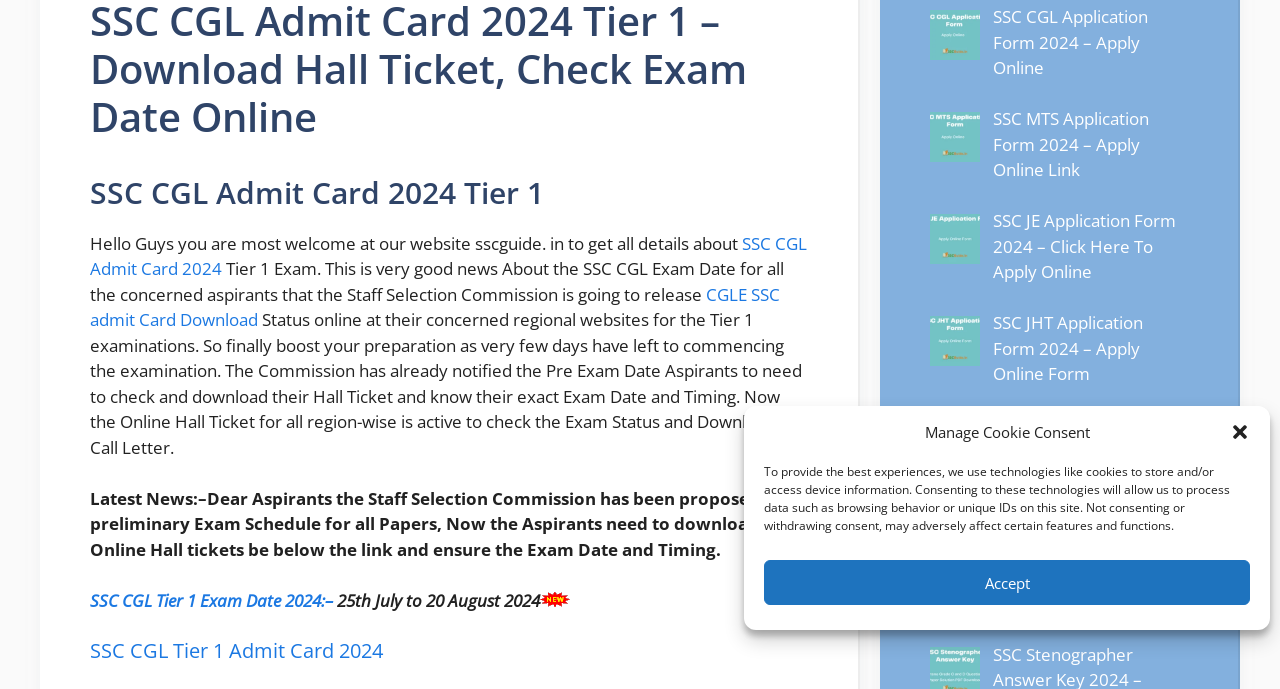Given the element description Accept, predict the bounding box coordinates for the UI element in the webpage screenshot. The format should be (top-left x, top-left y, bottom-right x, bottom-right y), and the values should be between 0 and 1.

[0.597, 0.813, 0.977, 0.878]